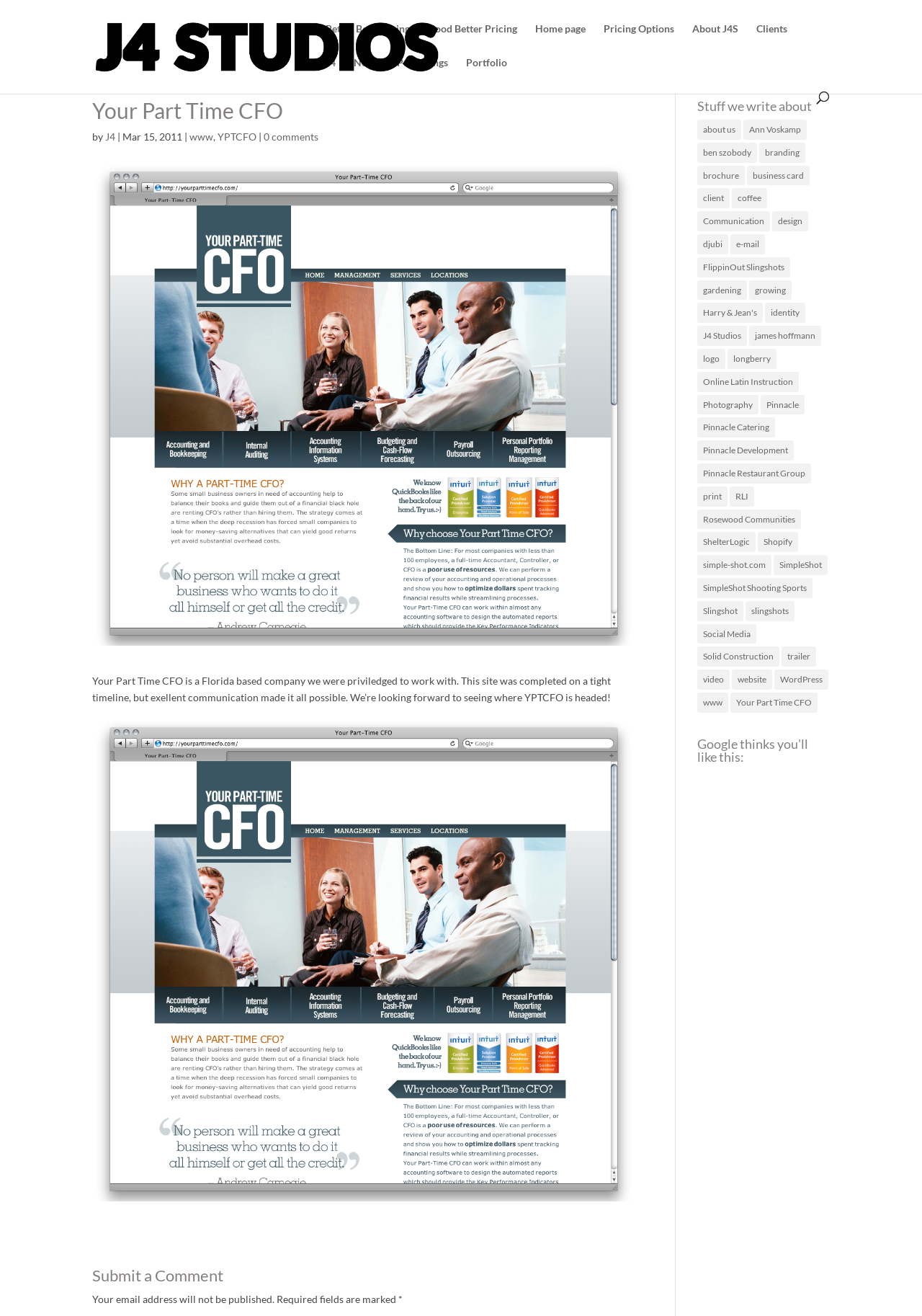Identify and provide the main heading of the webpage.

Your Part Time CFO